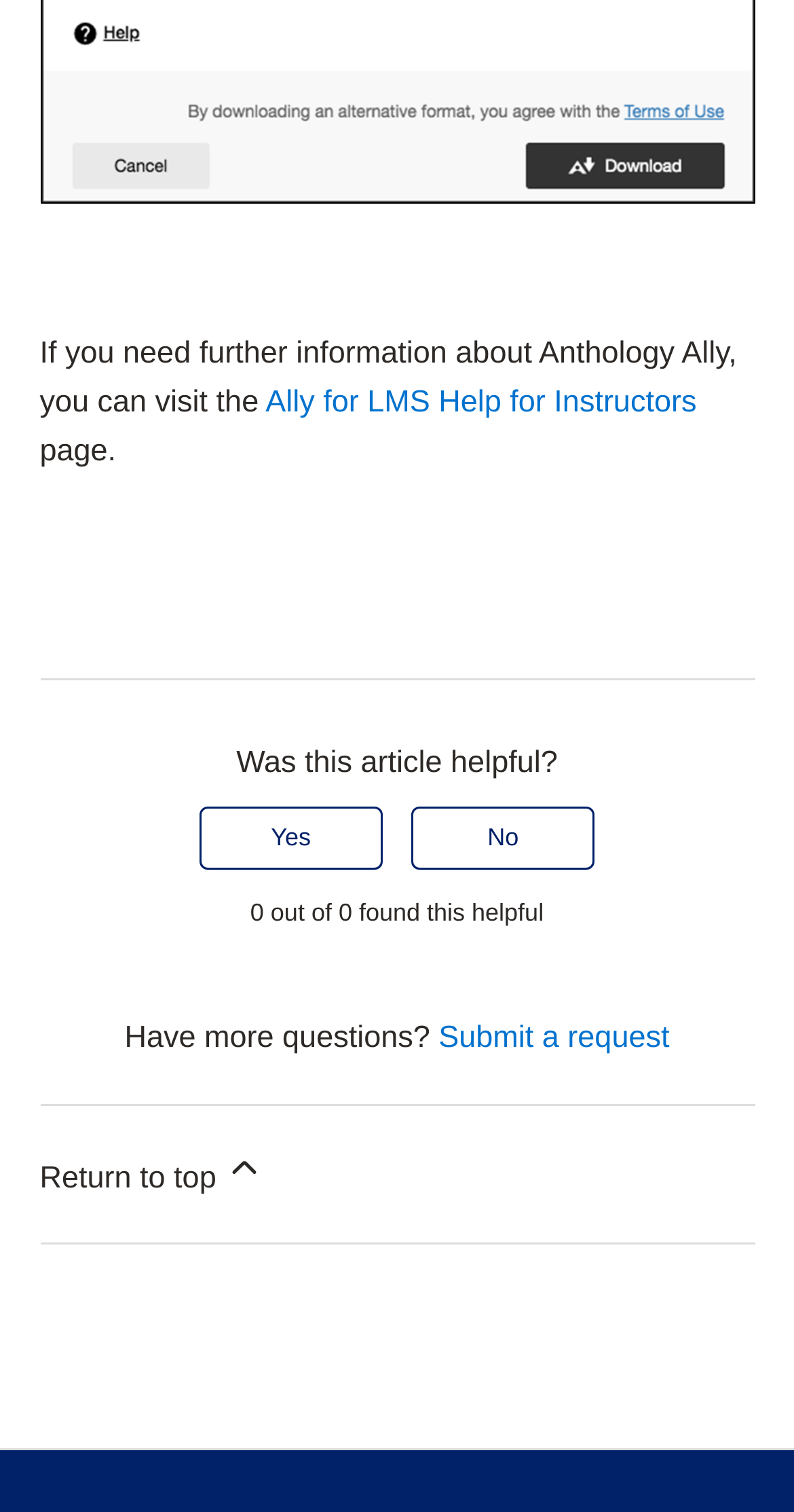Is there an option to provide feedback on the article?
Provide a detailed and extensive answer to the question.

The webpage provides an option to provide feedback on the article through the 'Was this article helpful?' section, where users can click on either 'This article was helpful' or 'This article was not helpful'.